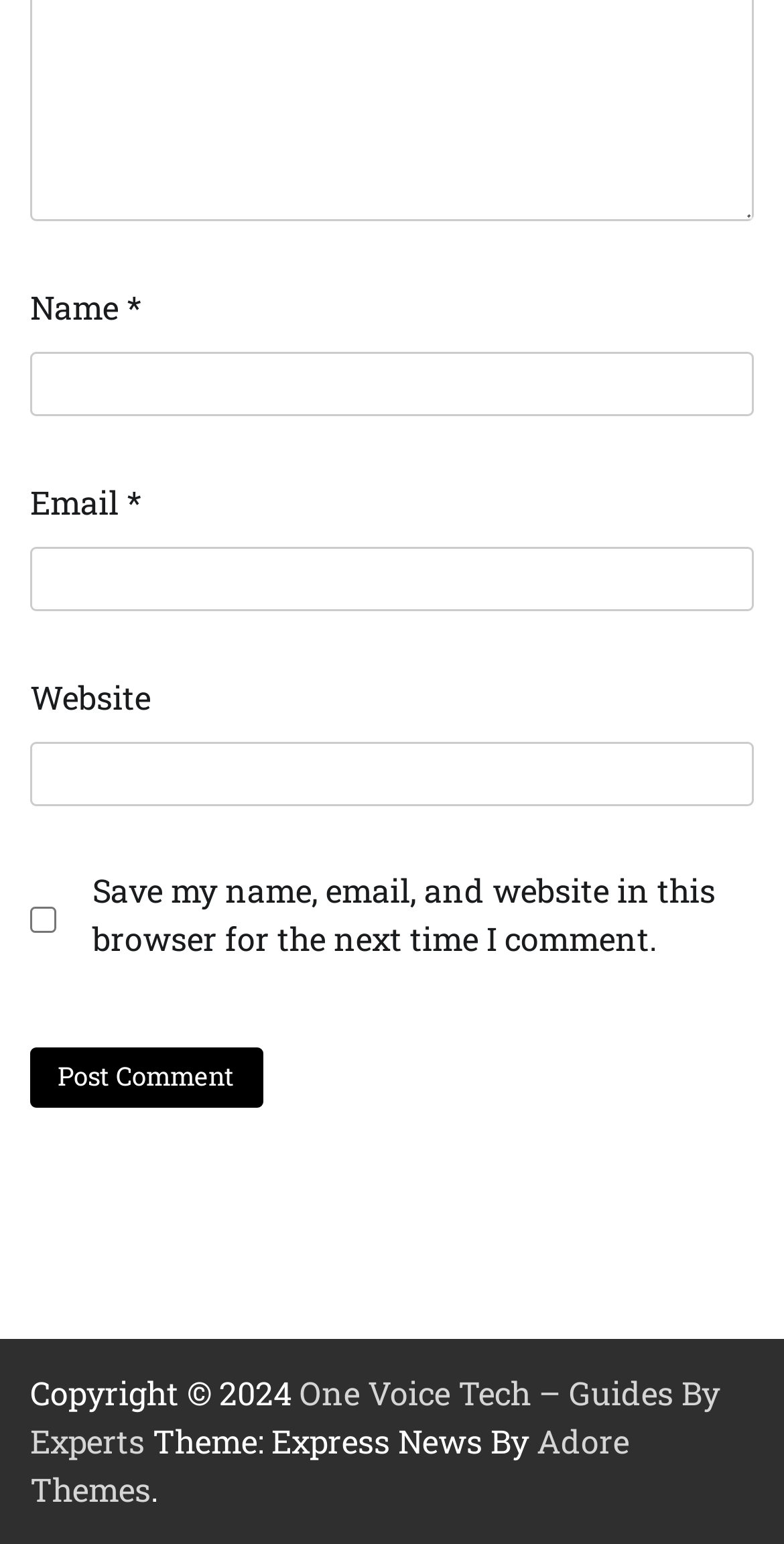Extract the bounding box coordinates of the UI element described by: "parent_node: Email * aria-describedby="email-notes" name="email"". The coordinates should include four float numbers ranging from 0 to 1, e.g., [left, top, right, bottom].

[0.038, 0.354, 0.962, 0.395]